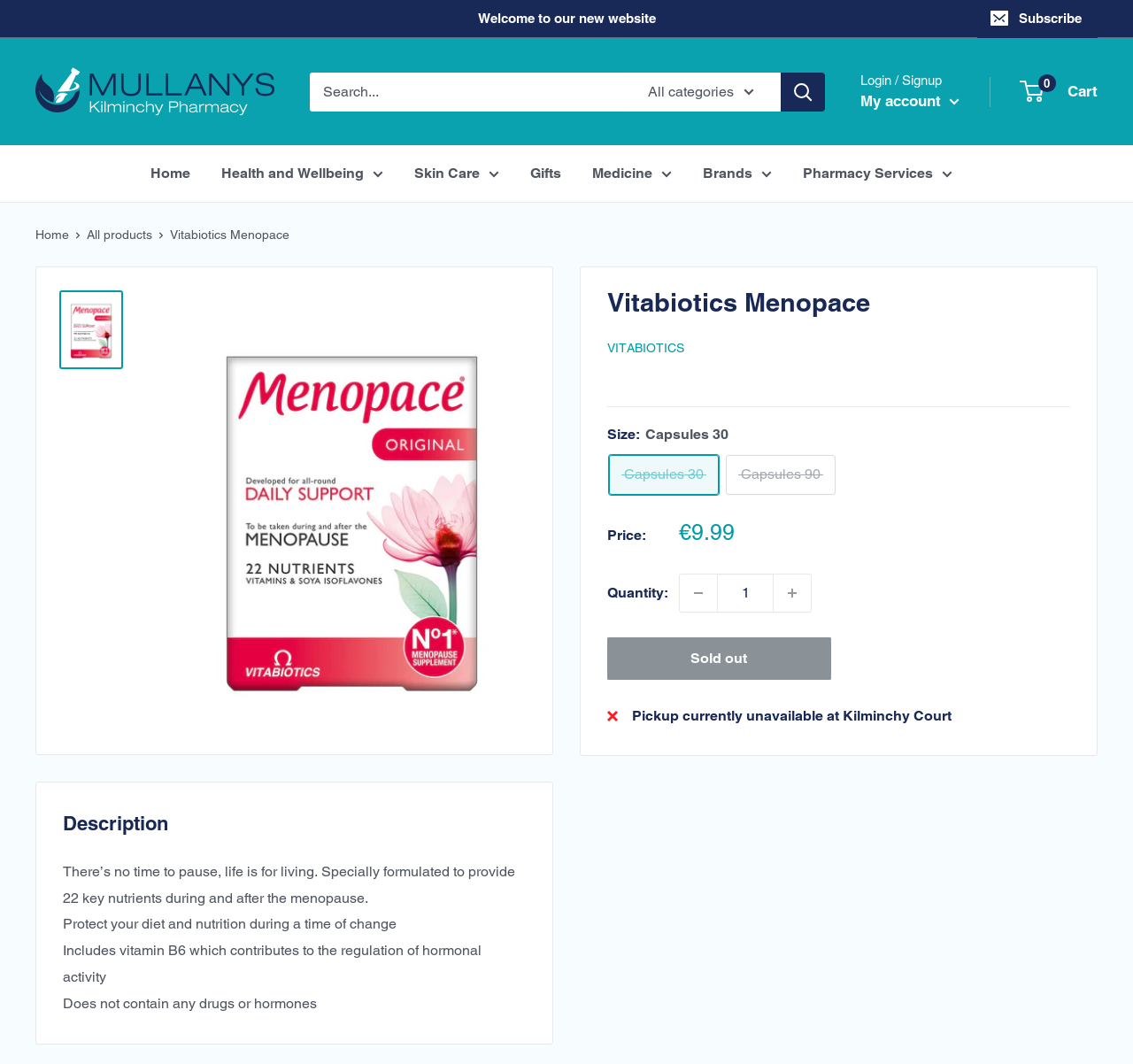Using the webpage screenshot and the element description Home, determine the bounding box coordinates. Specify the coordinates in the format (top-left x, top-left y, bottom-right x, bottom-right y) with values ranging from 0 to 1.

[0.132, 0.151, 0.168, 0.176]